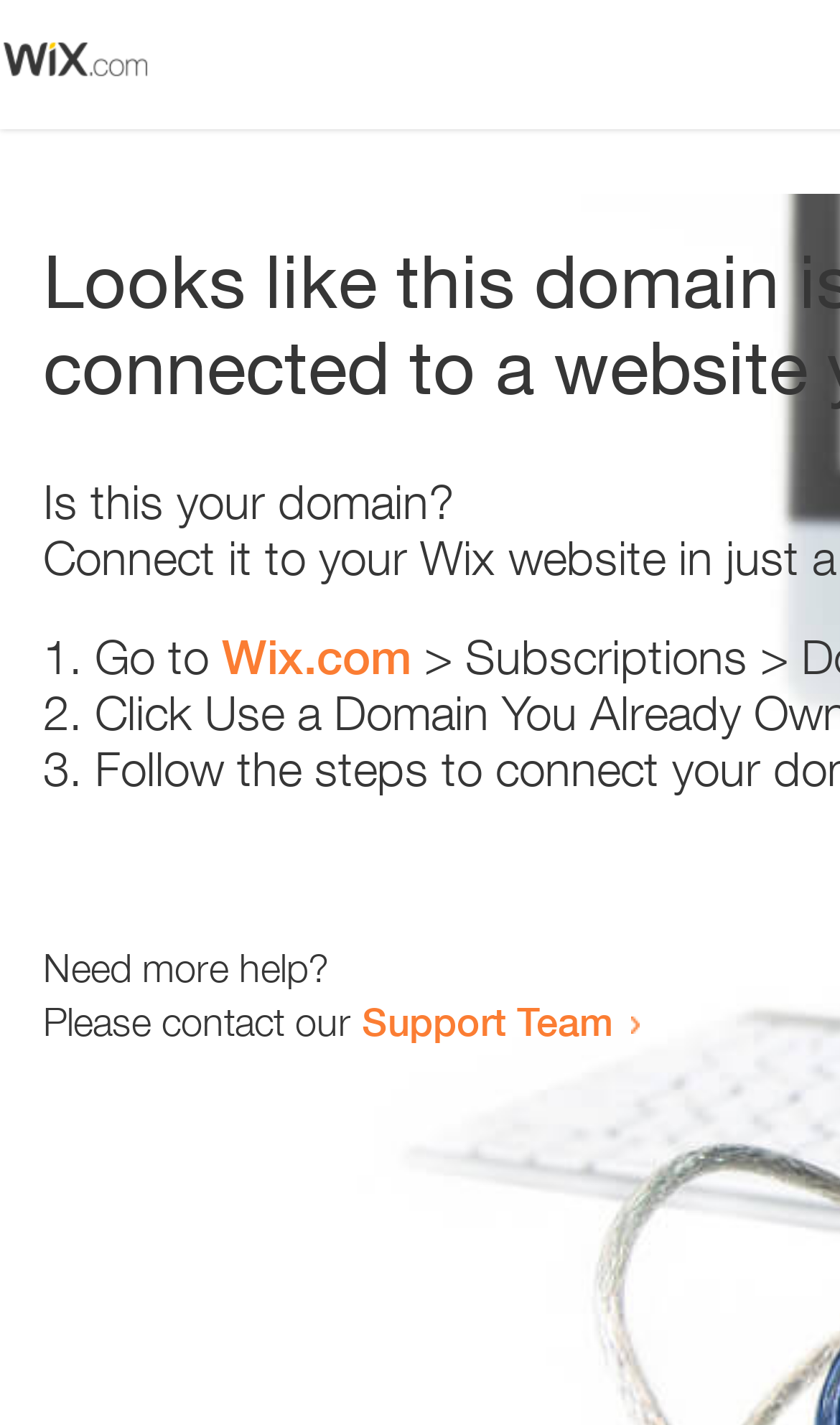From the webpage screenshot, predict the bounding box coordinates (top-left x, top-left y, bottom-right x, bottom-right y) for the UI element described here: Wix.com

[0.264, 0.441, 0.49, 0.481]